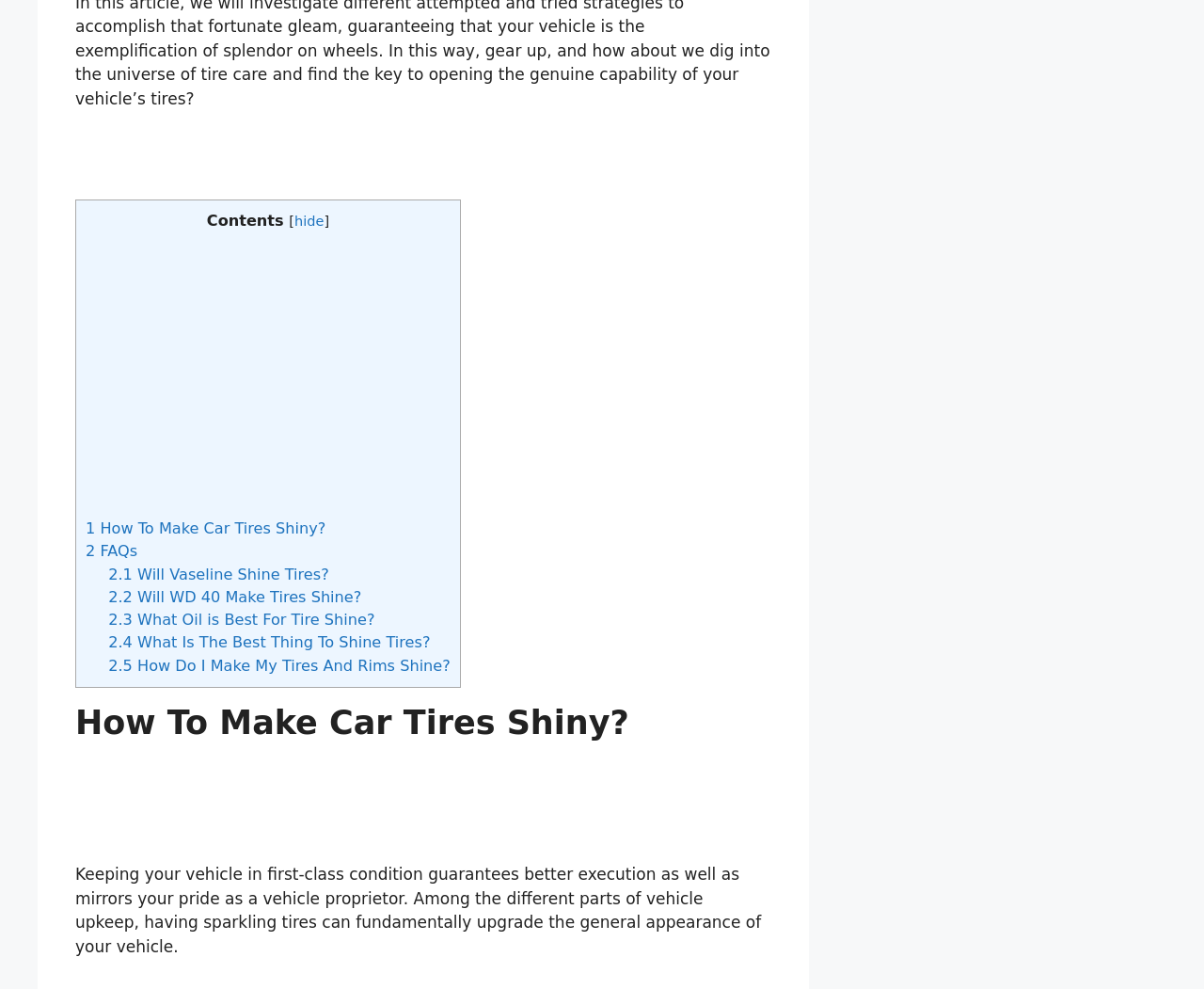Please identify the bounding box coordinates of the area that needs to be clicked to fulfill the following instruction: "Click on '2.1 Will Vaseline Shine Tires?'."

[0.09, 0.572, 0.273, 0.59]